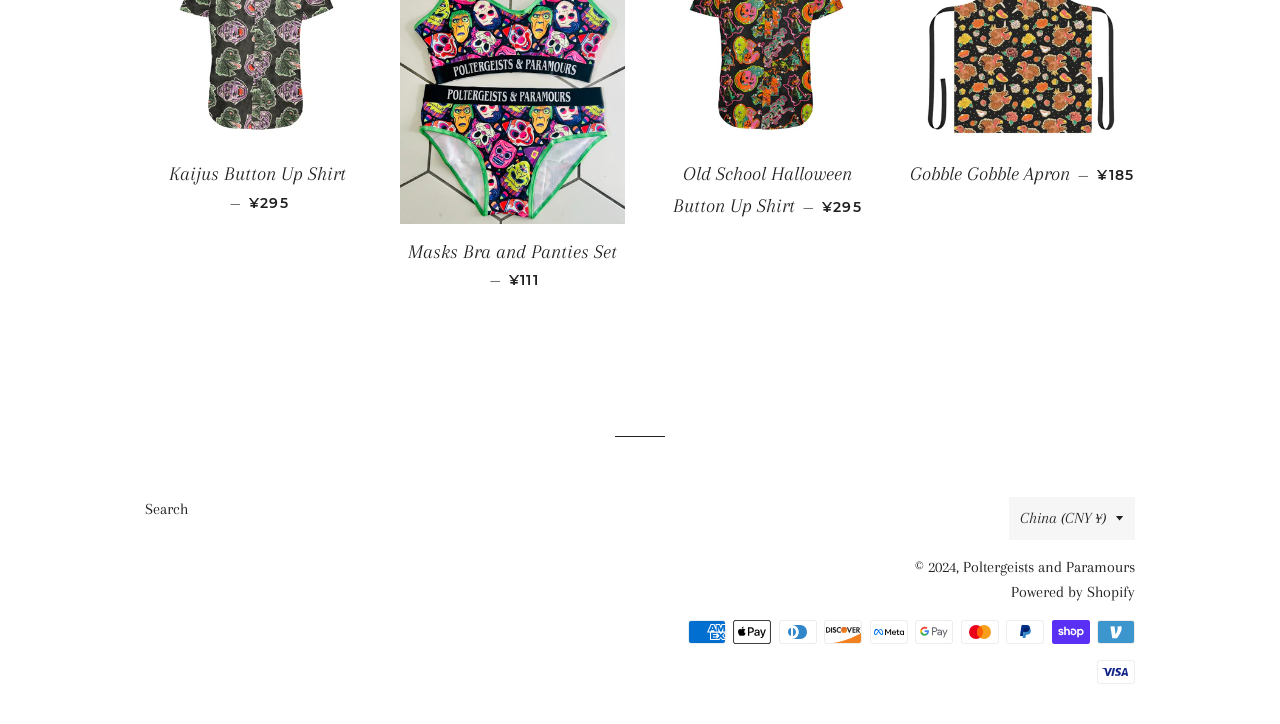Provide the bounding box coordinates in the format (top-left x, top-left y, bottom-right x, bottom-right y). All values are floating point numbers between 0 and 1. Determine the bounding box coordinate of the UI element described as: Powered by Shopify

[0.79, 0.805, 0.887, 0.83]